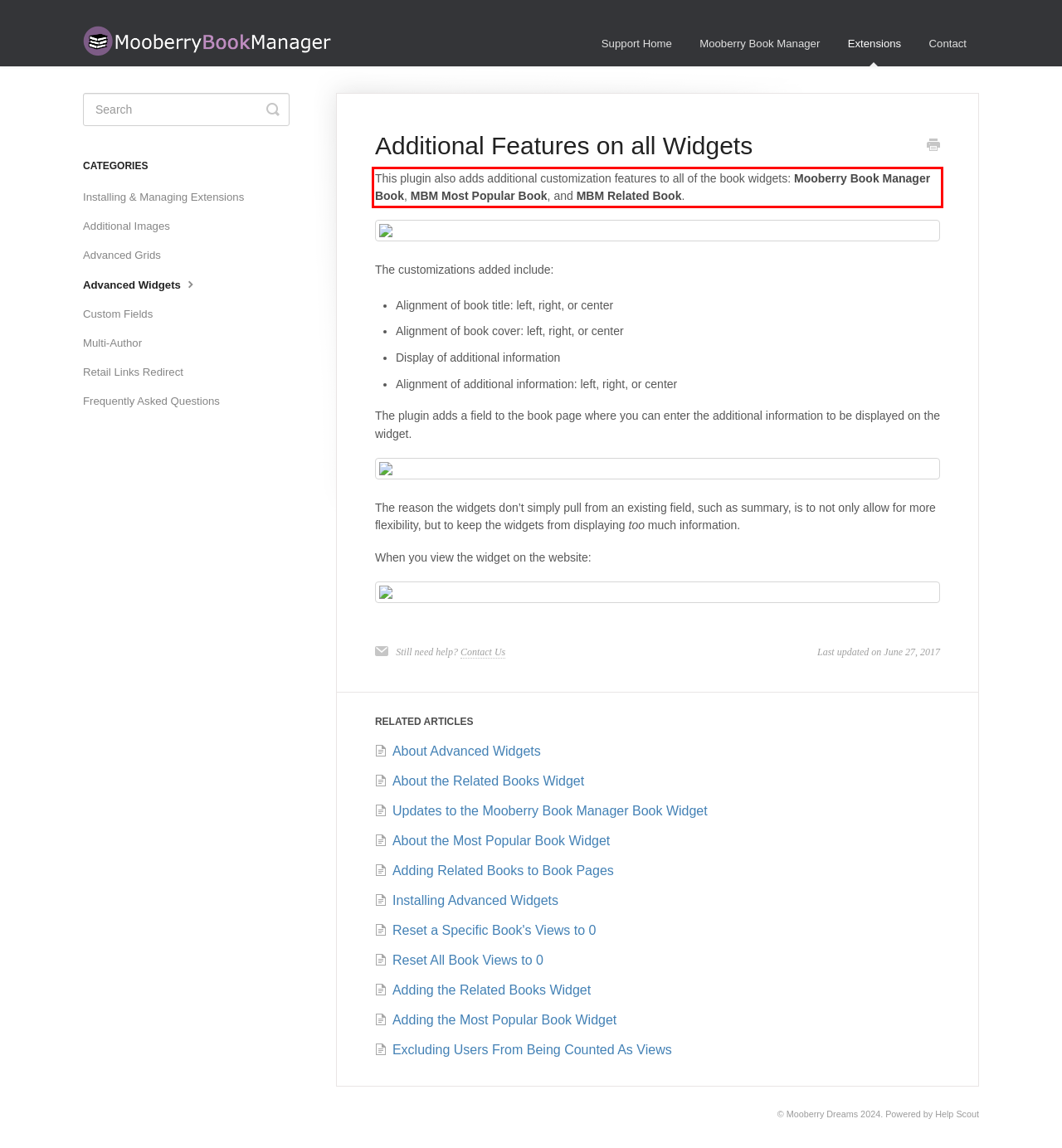Given a screenshot of a webpage with a red bounding box, please identify and retrieve the text inside the red rectangle.

This plugin also adds additional customization features to all of the book widgets: Mooberry Book Manager Book, MBM Most Popular Book, and MBM Related Book.